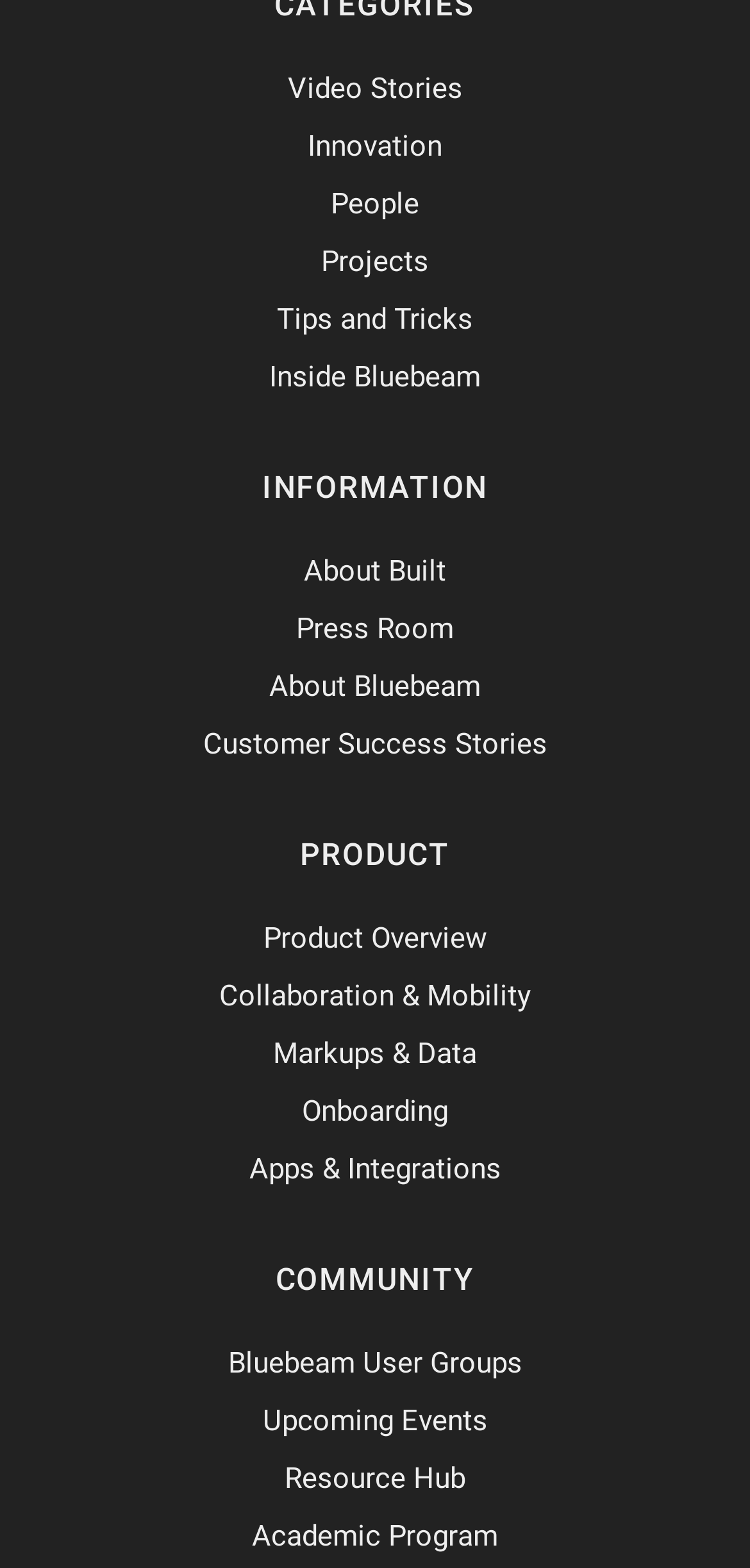Please answer the following question using a single word or phrase: What is the last link in the INFORMATION category?

About Bluebeam